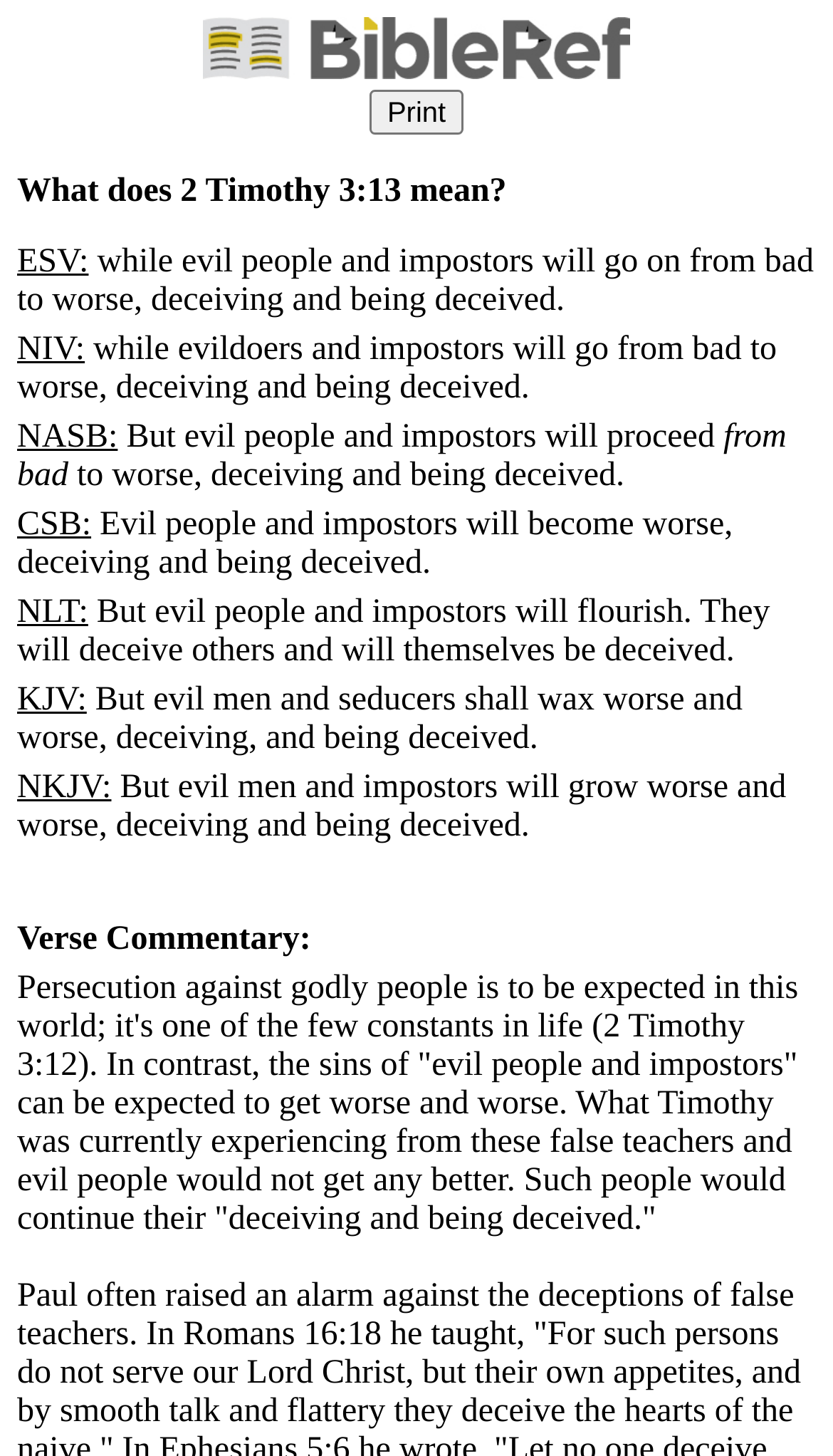Refer to the screenshot and give an in-depth answer to this question: What is the action of evil people and impostors?

I read the Bible verse and found that evil people and impostors will go on from bad to worse, deceiving and being deceived, according to 2 Timothy 3:13.